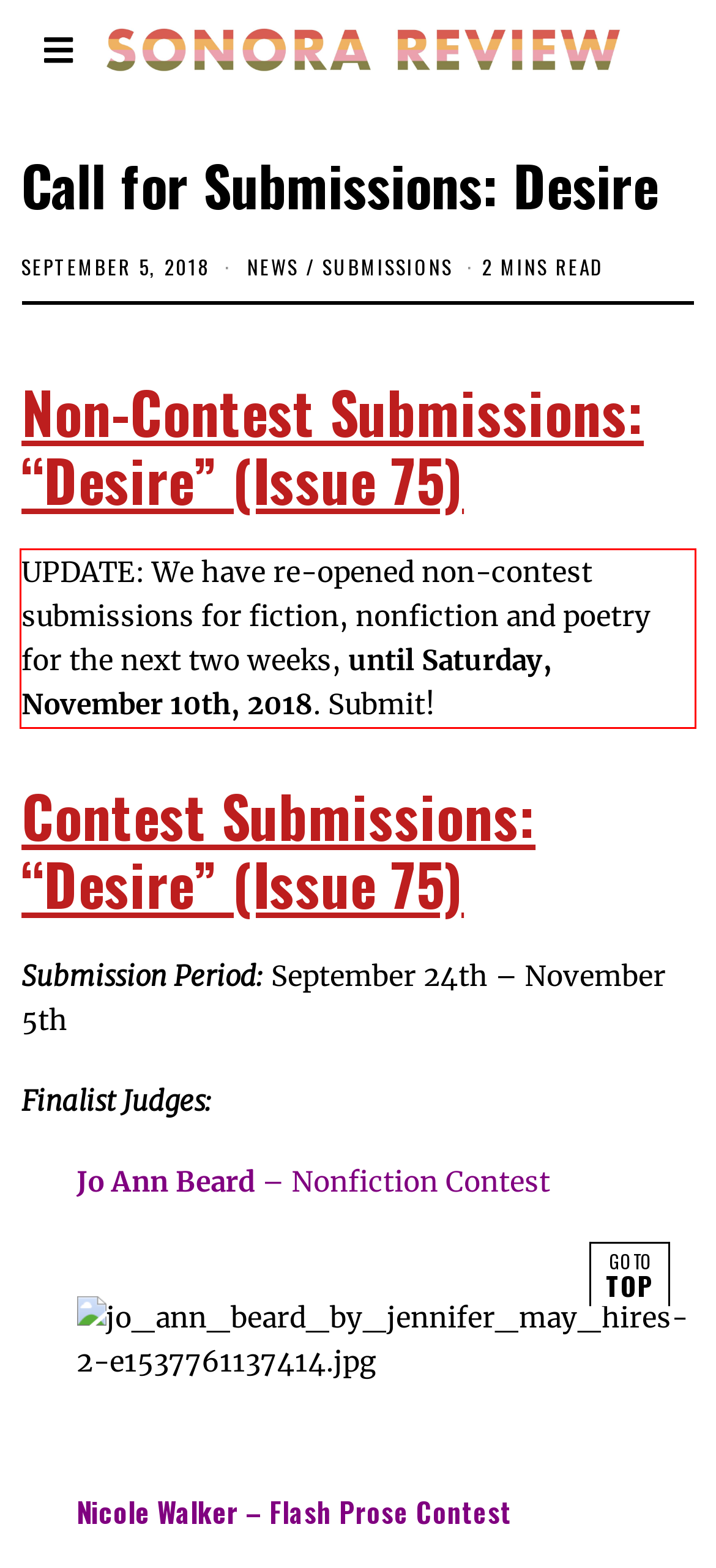You have a screenshot of a webpage with a red bounding box. Identify and extract the text content located inside the red bounding box.

UPDATE: We have re-opened non-contest submissions for fiction, nonfiction and poetry for the next two weeks, until Saturday, November 10th, 2018. Submit!